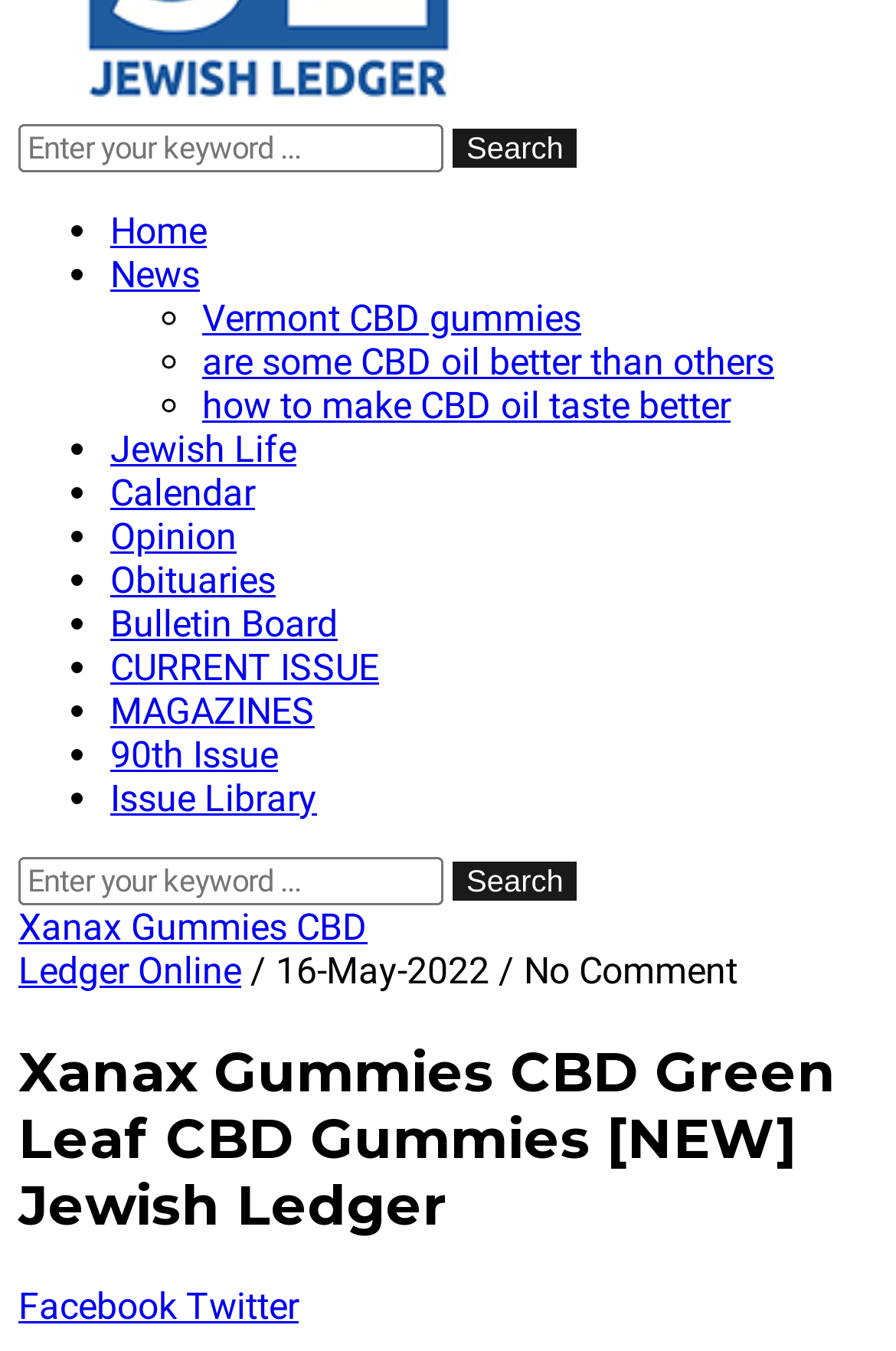Locate the bounding box coordinates of the clickable area to execute the instruction: "Click on the 'Vermont CBD gummies' link". Provide the coordinates as four float numbers between 0 and 1, represented as [left, top, right, bottom].

[0.226, 0.219, 0.649, 0.251]